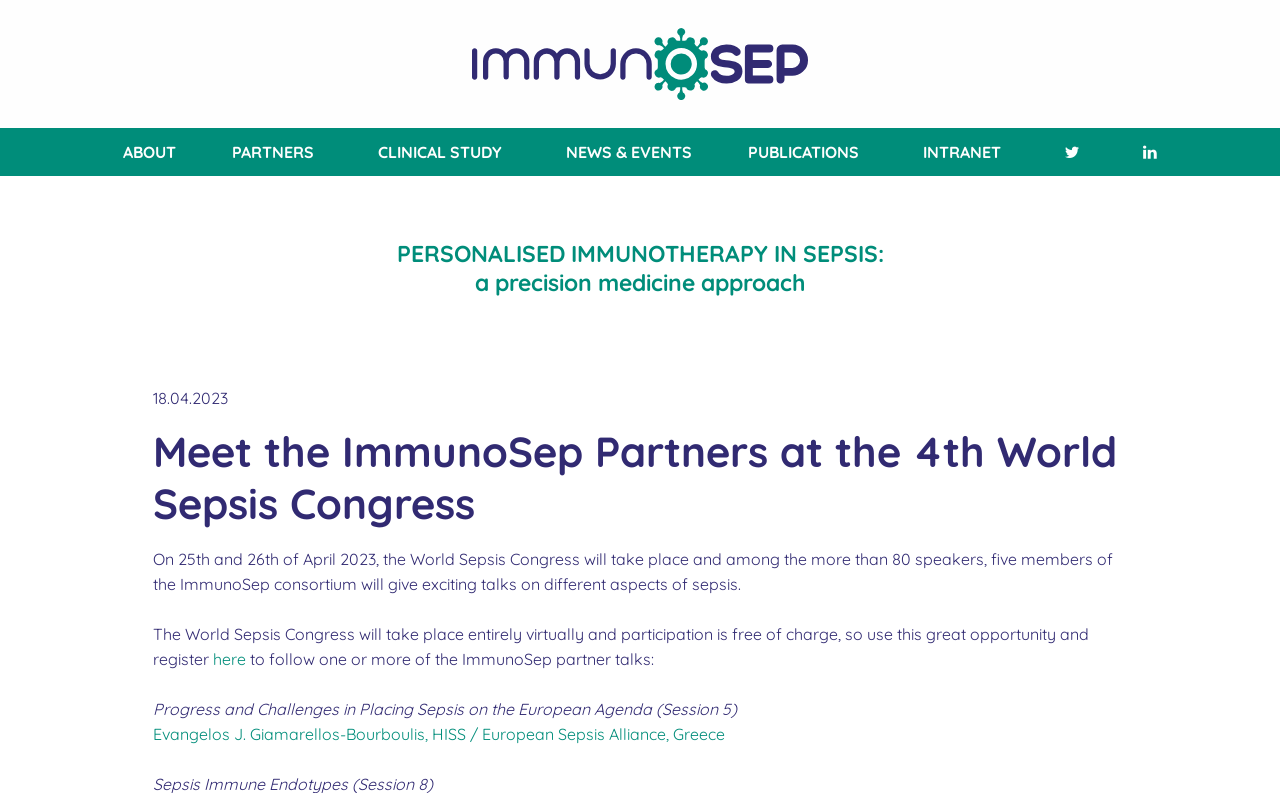Who is giving a talk on sepsis?
Answer the question in a detailed and comprehensive manner.

The page mentions 'Evangelos J. Giamarellos-Bourboulis, HISS / European Sepsis Alliance, Greece' in the link element, which suggests that Evangelos J. Giamarellos-Bourboulis is one of the speakers giving a talk on sepsis.